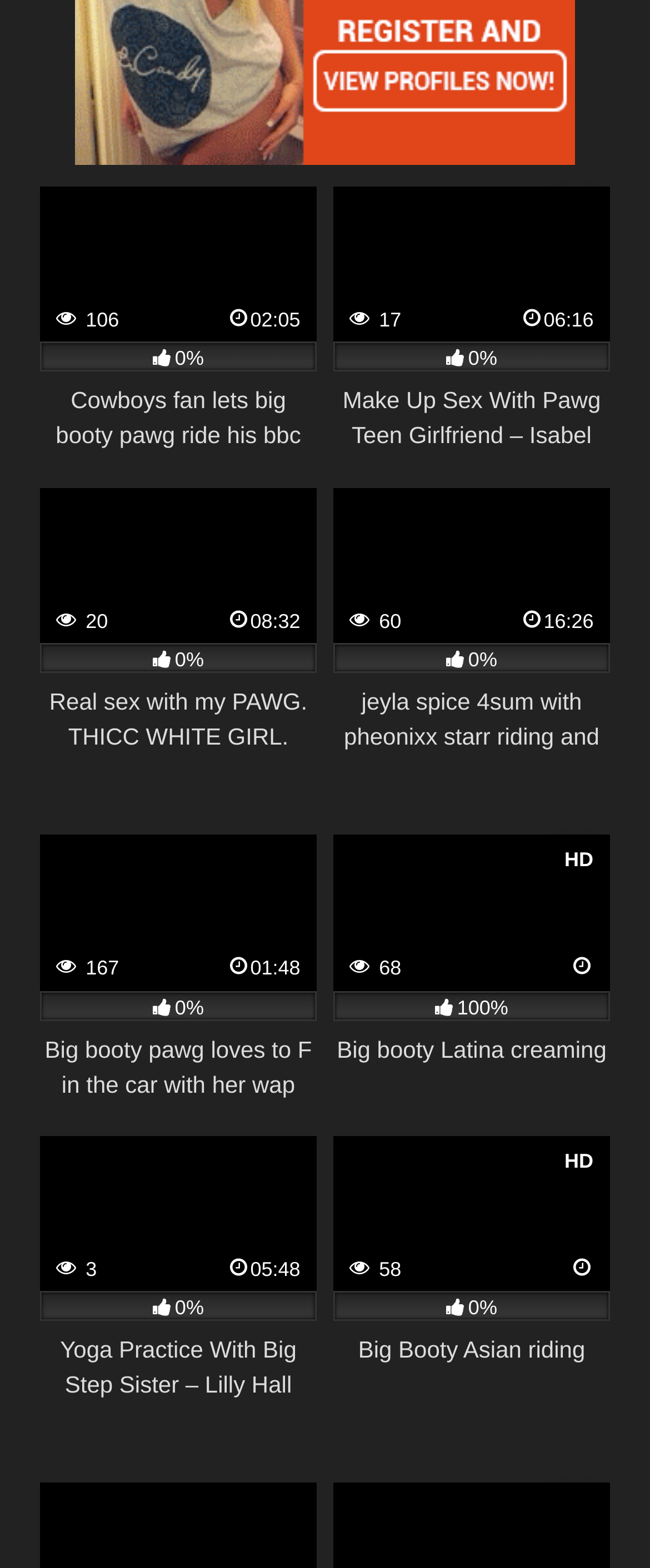Identify the bounding box coordinates of the clickable region required to complete the instruction: "View the image of jeyla spice 4sum with pheonixx starr riding and sucking". The coordinates should be given as four float numbers within the range of 0 and 1, i.e., [left, top, right, bottom].

[0.513, 0.311, 0.938, 0.41]